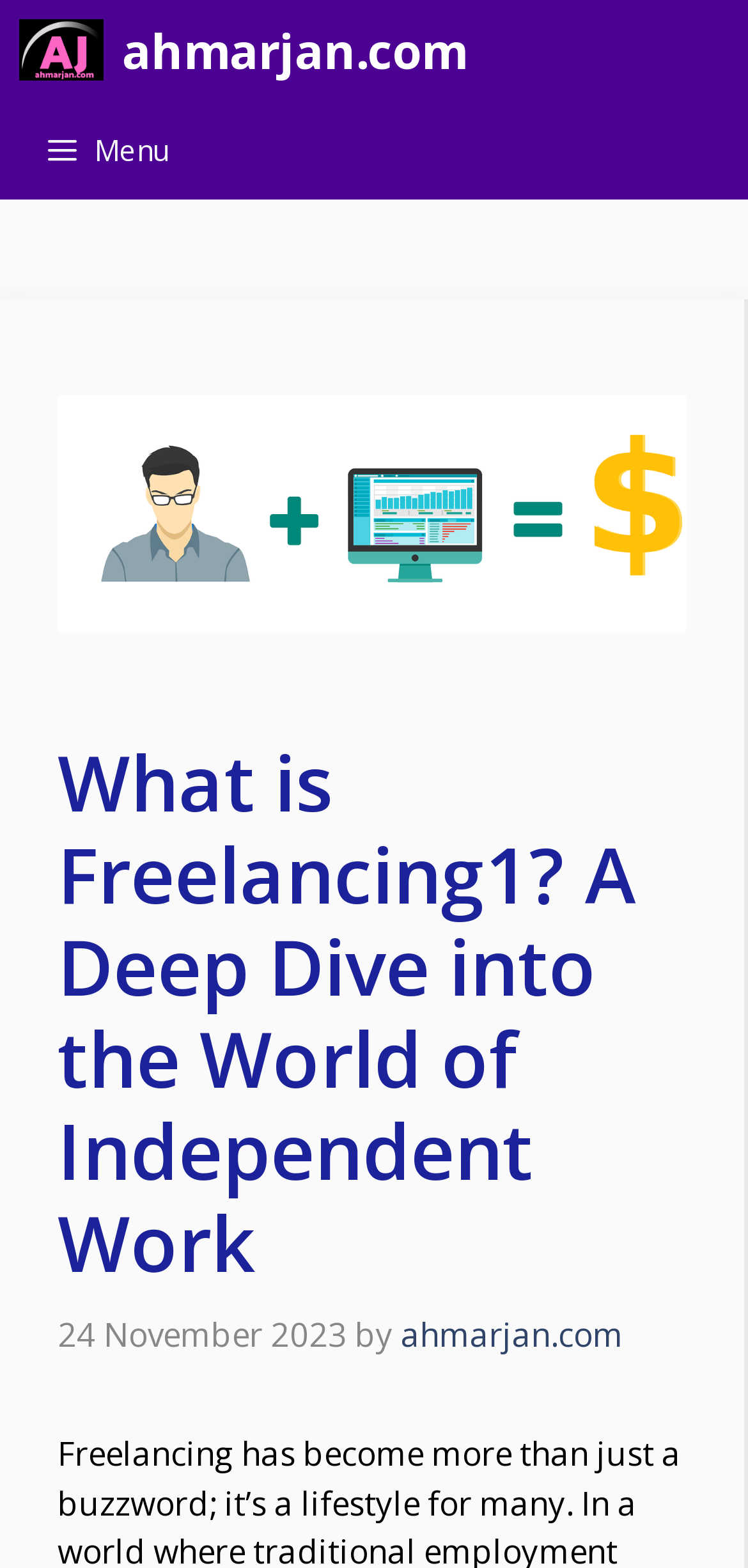Analyze and describe the webpage in a detailed narrative.

The webpage is about freelancing, with a focus on exploring the world of independent work. At the top of the page, there is a navigation bar labeled "Primary" that spans the entire width of the page. Within this navigation bar, there are two links to "ahmarjan.com" on the left and right sides, respectively, each accompanied by an image of the same name. 

To the right of the leftmost link, there is a button with a menu icon, which is not expanded by default. Below the navigation bar, there is a large image that takes up most of the width of the page, with a caption "Freelancing". 

Below the image, there is a header section labeled "Content" that occupies most of the page's width. Within this section, there is a heading that reads "What is Freelancing? A Deep Dive into the World of Independent Work", which is the main title of the page. 

Underneath the heading, there is a timestamp indicating that the content was published on "24 November 2023", followed by the text "by" and a link to "ahmarjan.com". Overall, the page appears to be a blog post or article about freelancing, with a prominent image and a clear title.